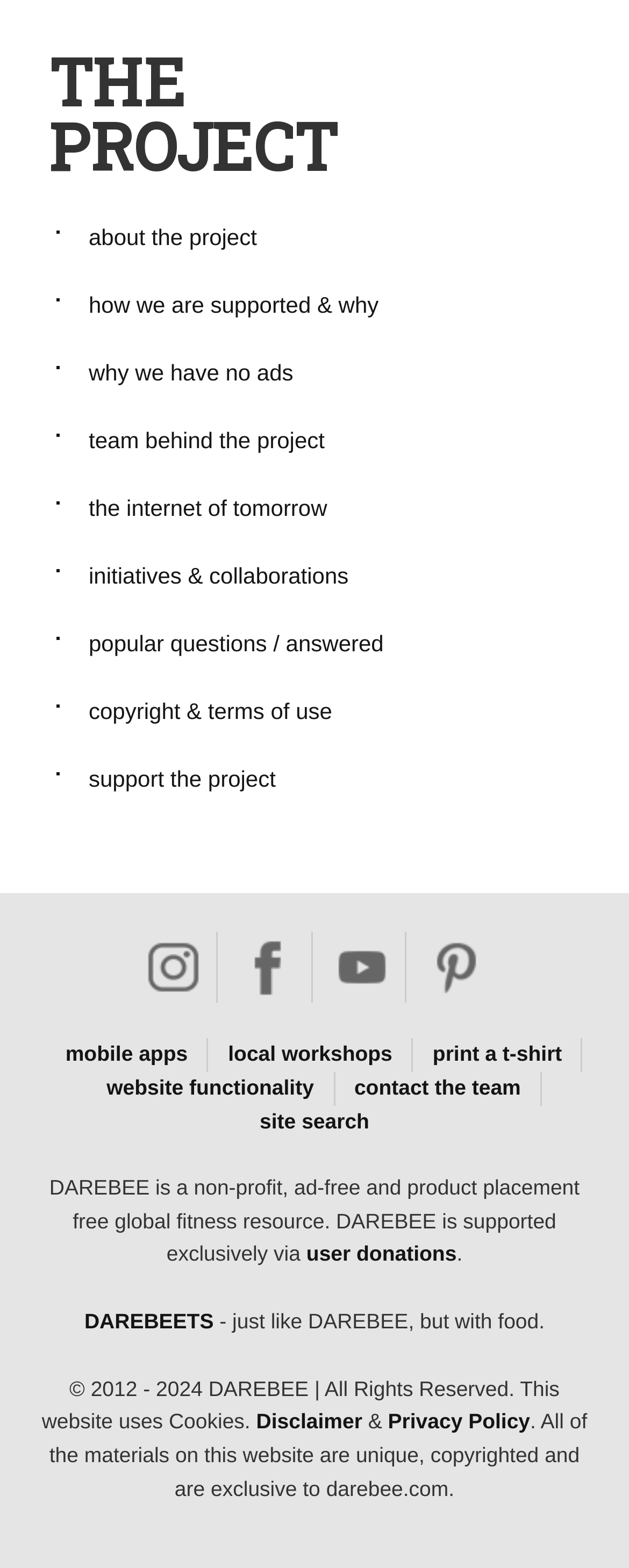Bounding box coordinates are specified in the format (top-left x, top-left y, bottom-right x, bottom-right y). All values are floating point numbers bounded between 0 and 1. Please provide the bounding box coordinate of the region this sentence describes: why we have no ads

[0.09, 0.216, 0.923, 0.259]